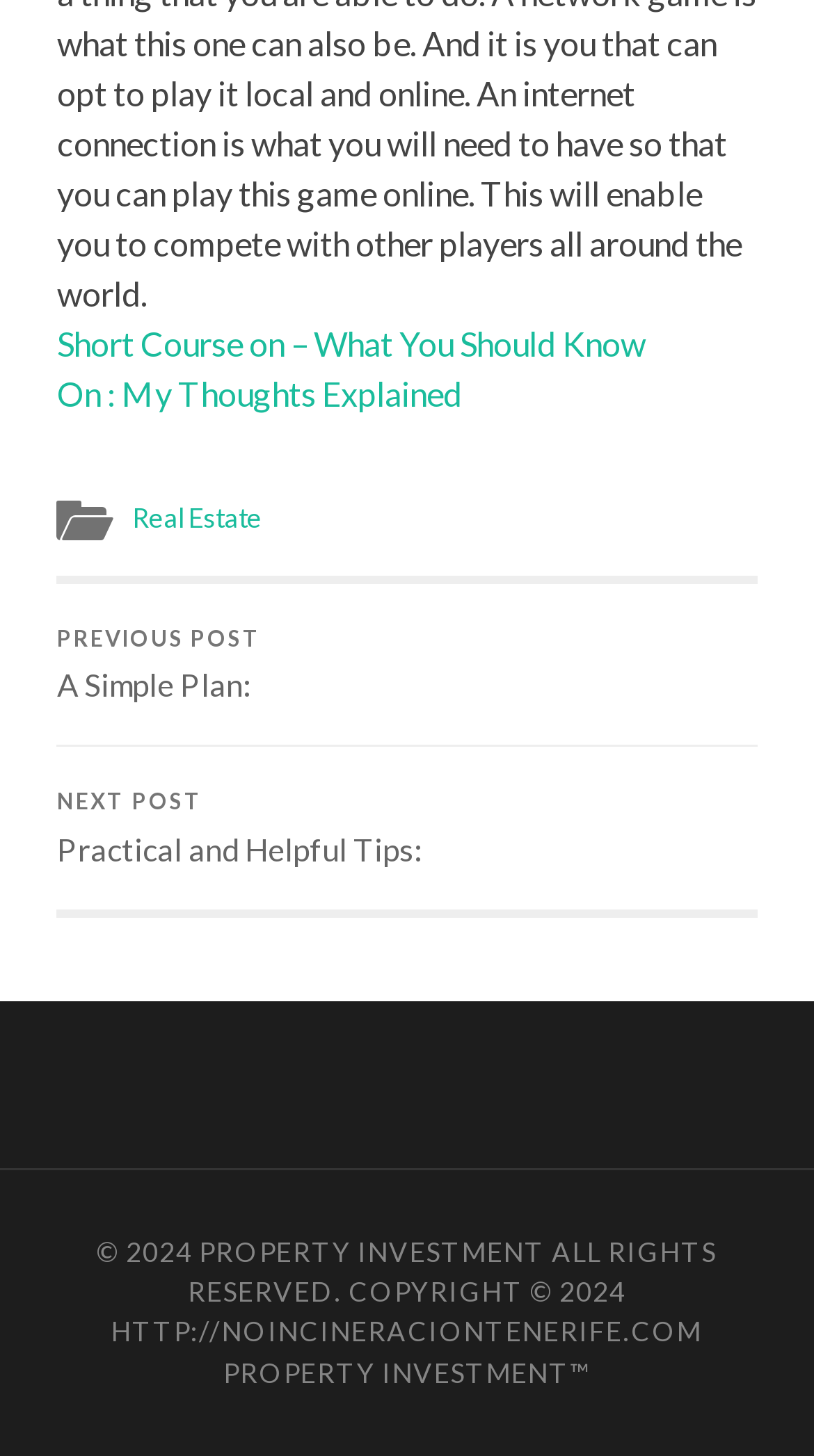How many 'PROPERTY INVESTMENT' links are there on the webpage?
Give a one-word or short-phrase answer derived from the screenshot.

2